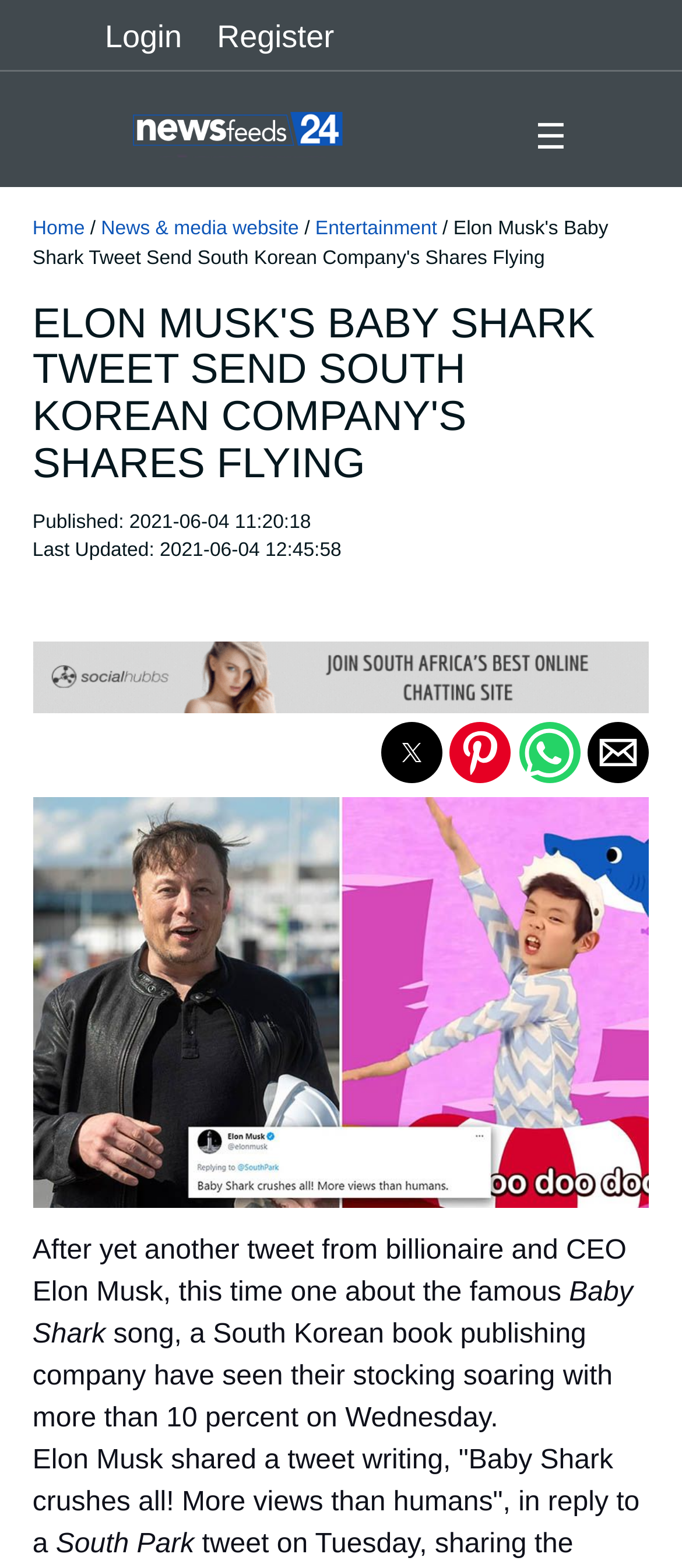What is the topic of the news article?
Look at the webpage screenshot and answer the question with a detailed explanation.

I determined the topic of the news article by reading the main heading, which says 'ELON MUSK'S BABY SHARK TWEET SEND SOUTH KOREAN COMPANY'S SHARES FLYING'.